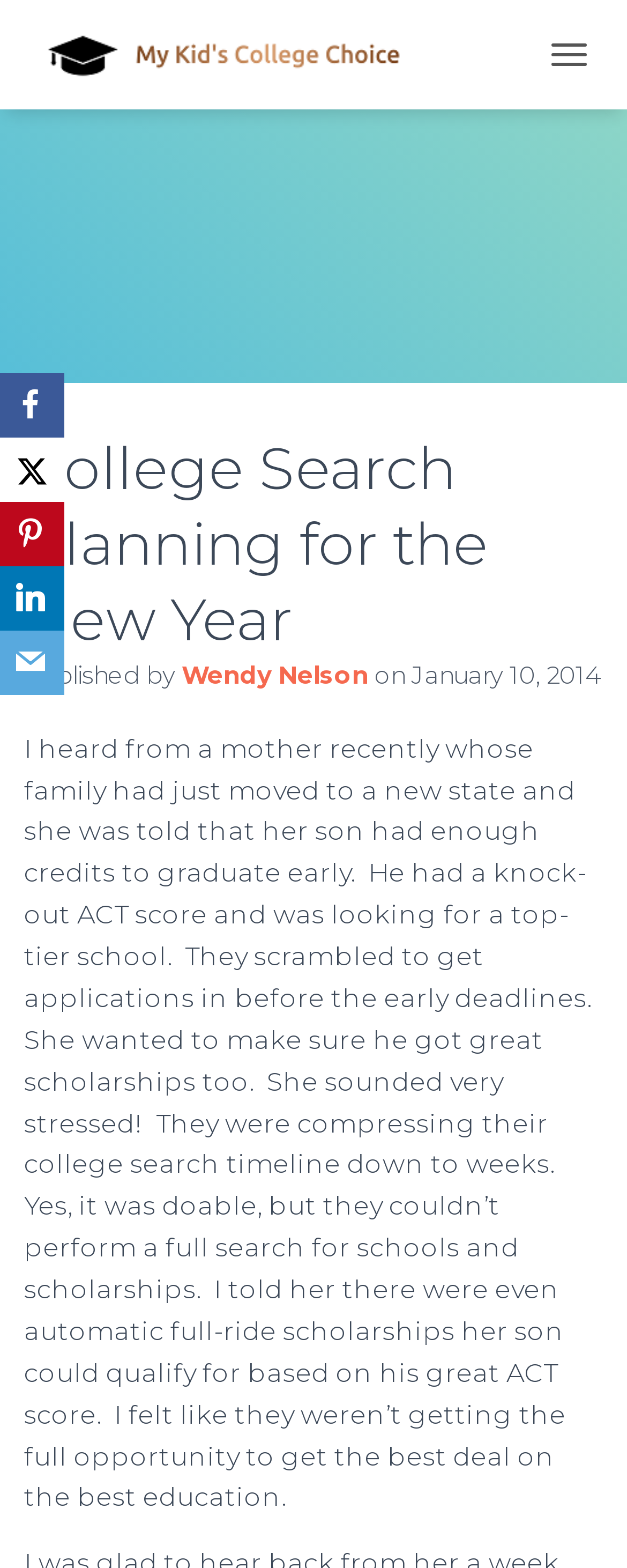Specify the bounding box coordinates of the area to click in order to follow the given instruction: "Check the publication date."

[0.656, 0.421, 0.959, 0.441]